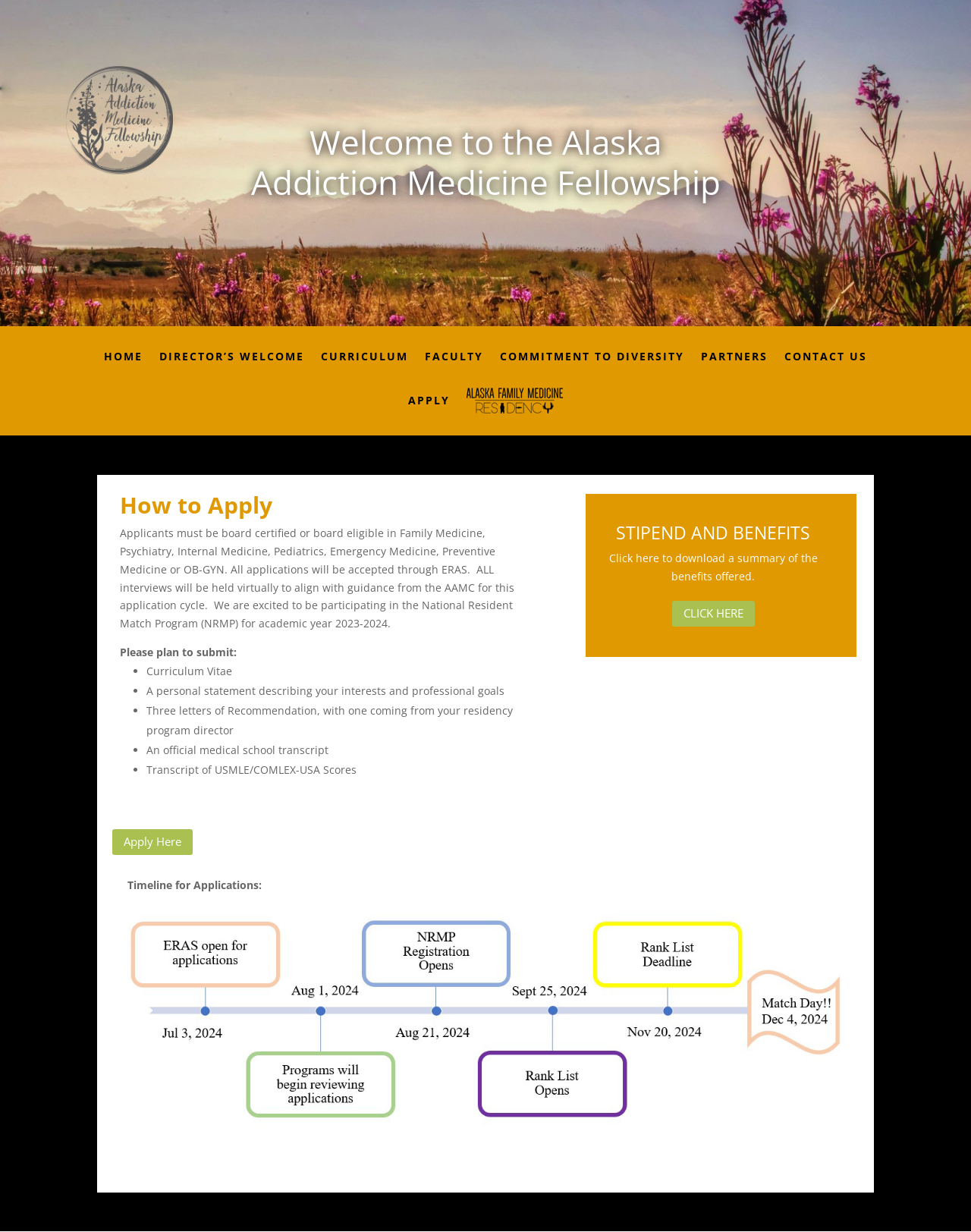Please identify the bounding box coordinates of the element I should click to complete this instruction: 'view Button Block documentation'. The coordinates should be given as four float numbers between 0 and 1, like this: [left, top, right, bottom].

None